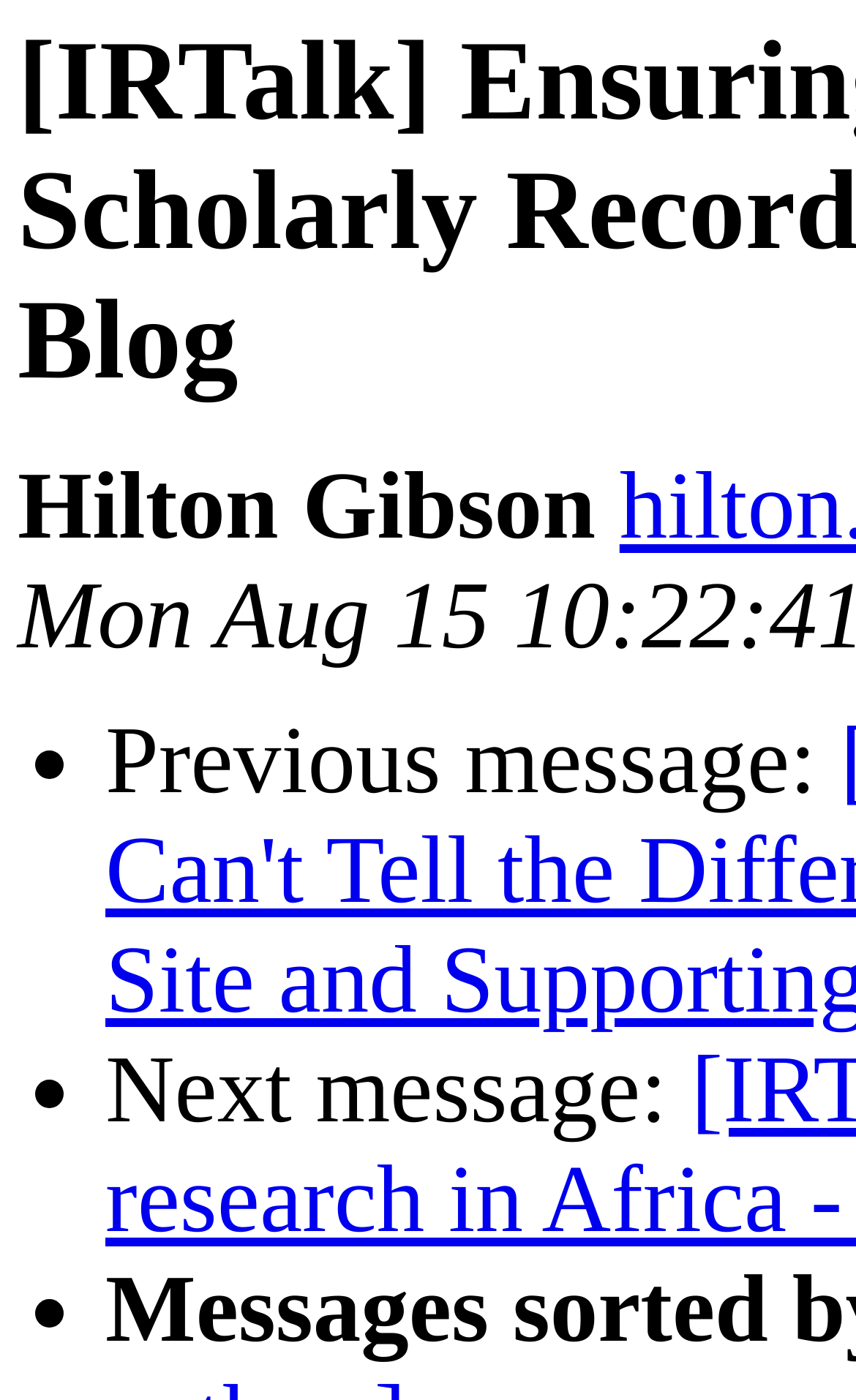Identify and provide the text content of the webpage's primary headline.

[IRTalk] Ensuring the Future of the Digital Scholarly Record | The Keepers Registry Blog